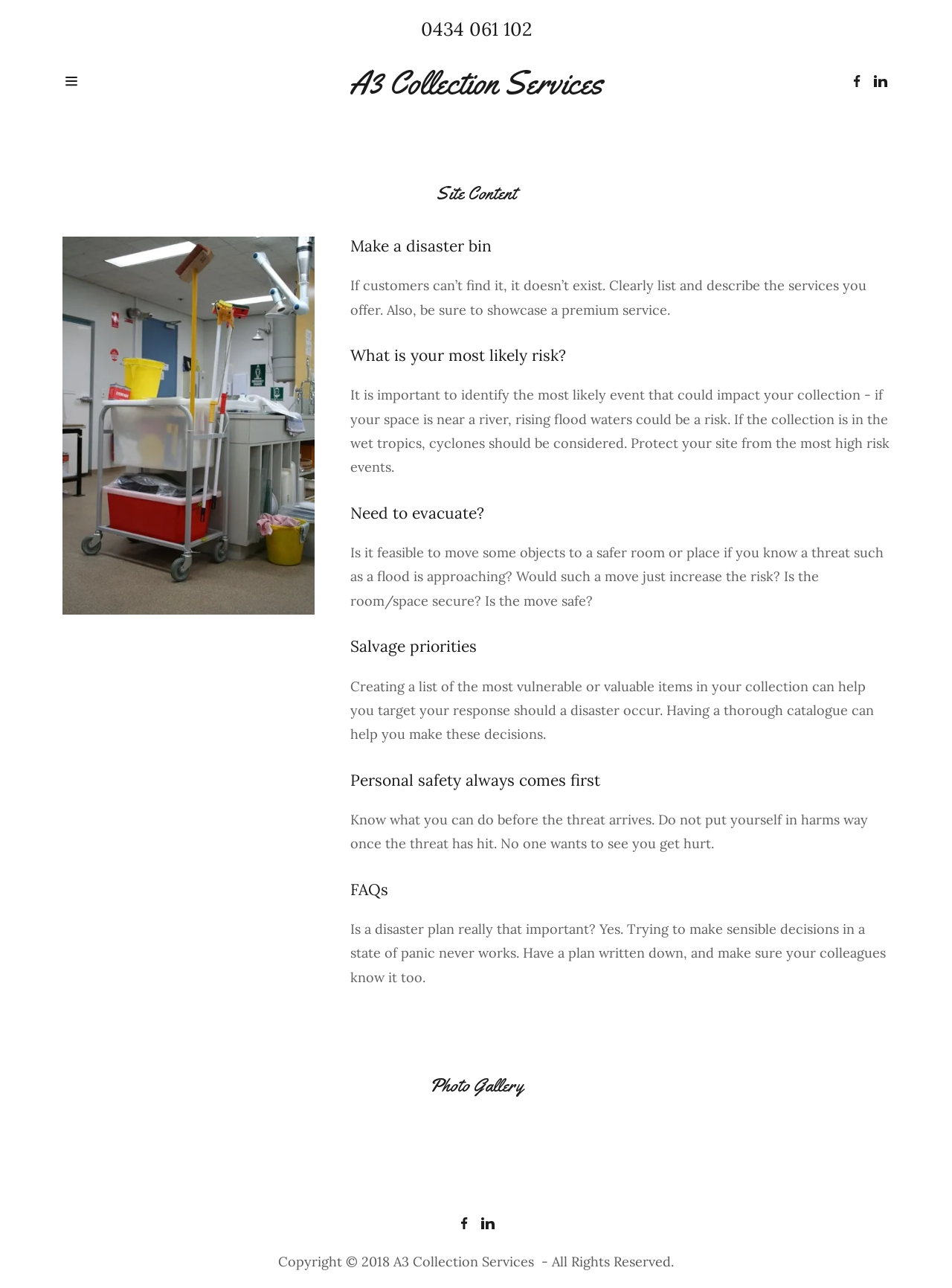Please provide a detailed answer to the question below by examining the image:
What is the importance of having a disaster plan?

The importance of having a disaster plan can be inferred from the FAQ section, where it is stated that 'Trying to make sensible decisions in a state of panic never works' and that having a plan written down is essential.